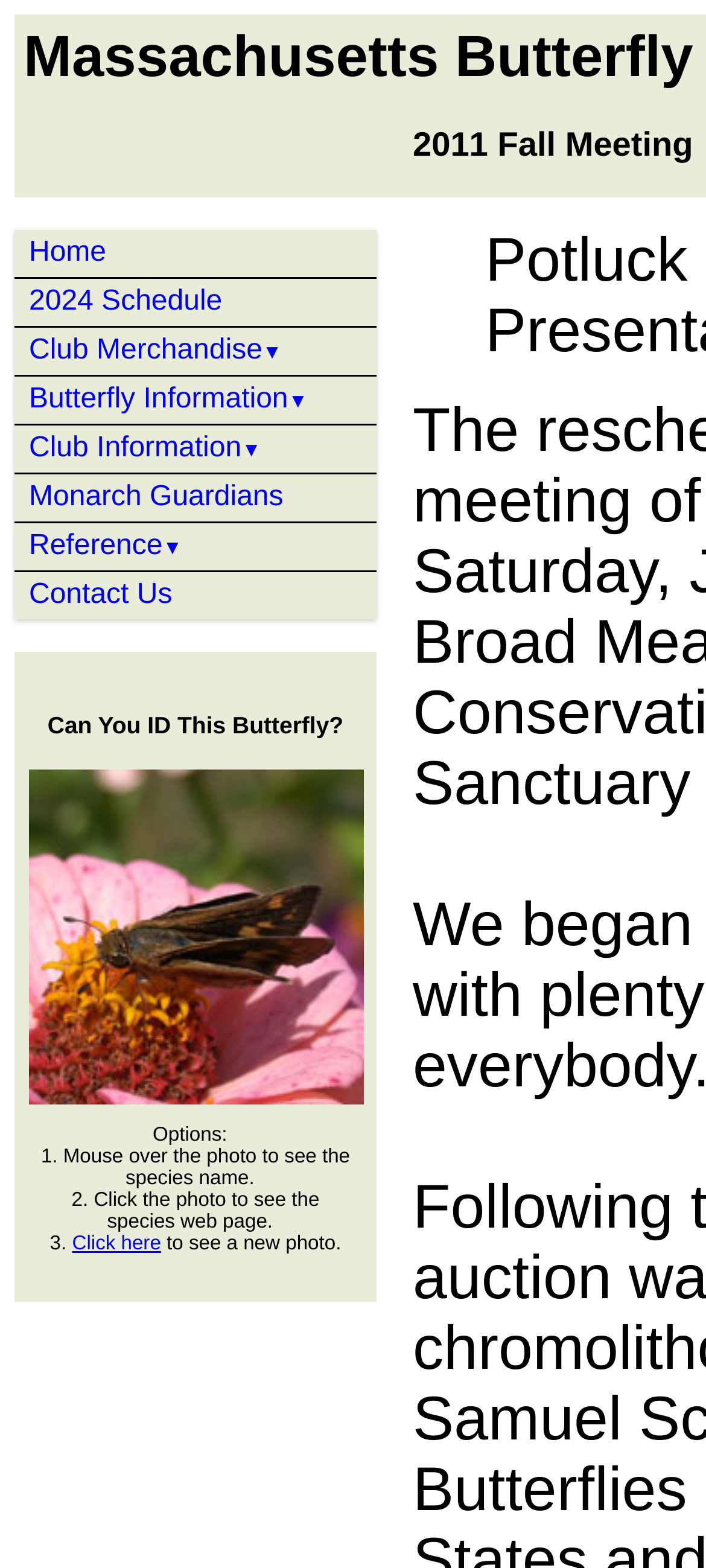Provide a brief response in the form of a single word or phrase:
What is the topic of the 'Can You ID This Butterfly?' section?

Fiery Skipper